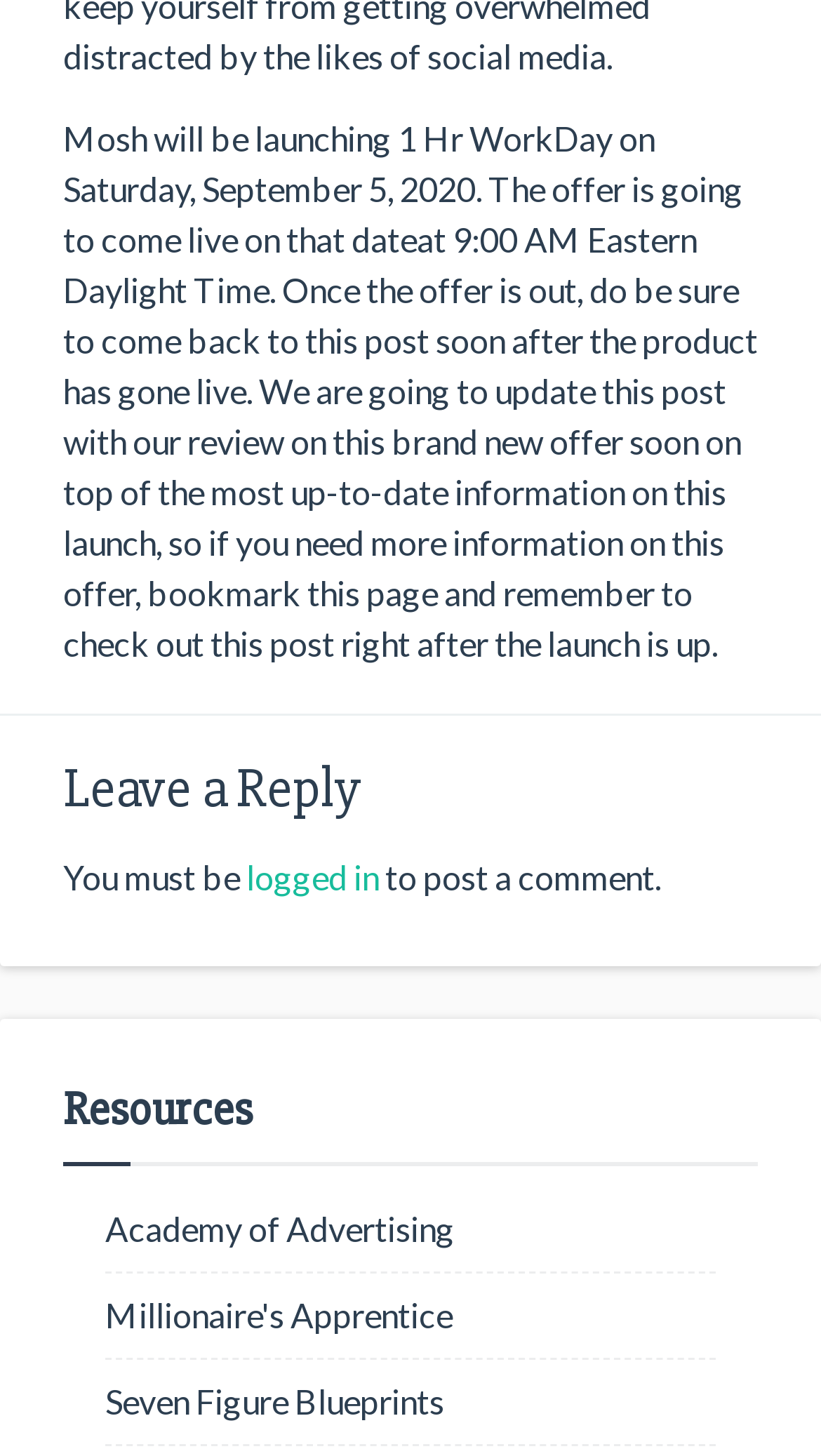Determine the bounding box coordinates for the UI element described. Format the coordinates as (top-left x, top-left y, bottom-right x, bottom-right y) and ensure all values are between 0 and 1. Element description: logged in

[0.3, 0.588, 0.462, 0.616]